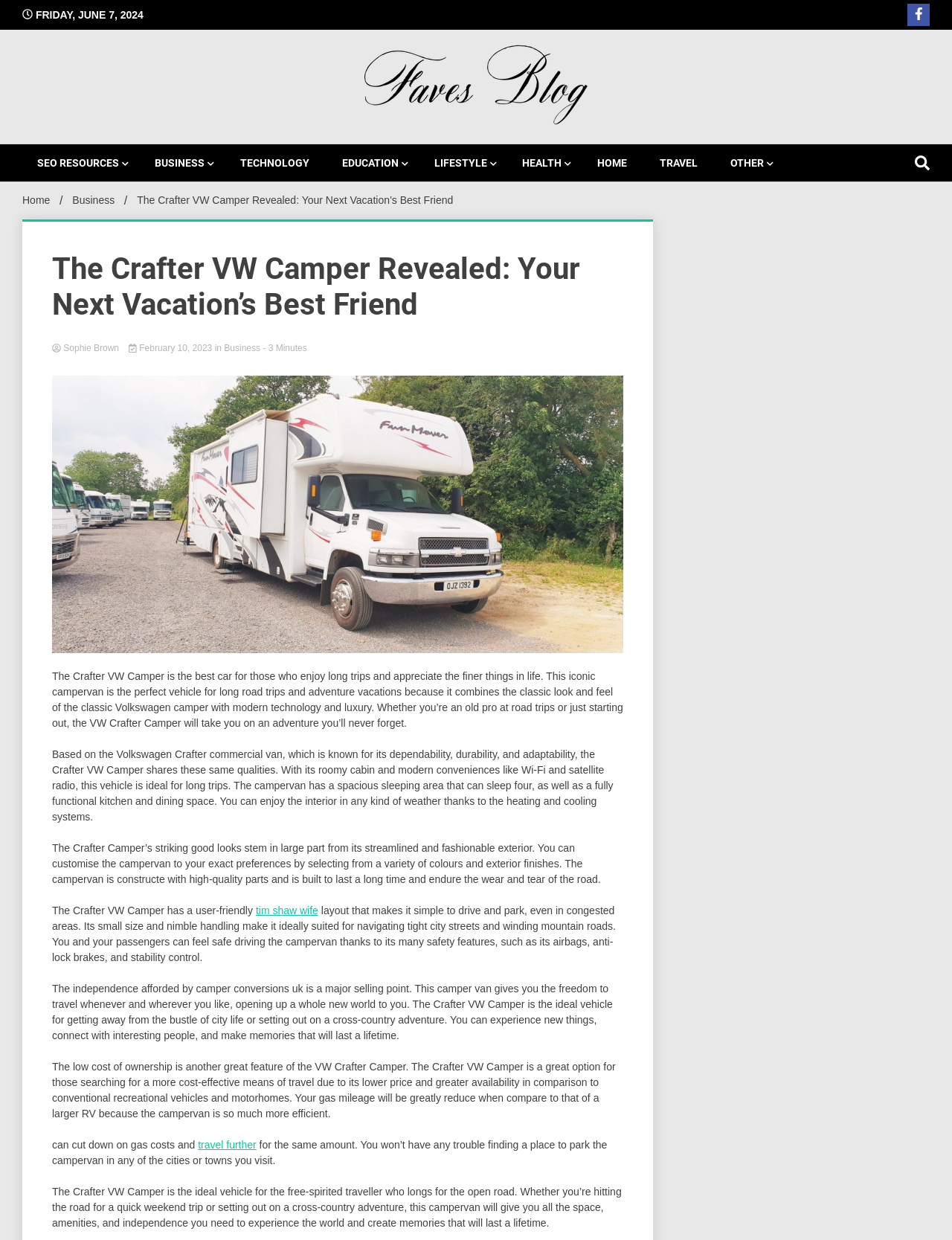Determine the bounding box coordinates for the clickable element required to fulfill the instruction: "Go to SEO RESOURCES page". Provide the coordinates as four float numbers between 0 and 1, i.e., [left, top, right, bottom].

[0.023, 0.116, 0.144, 0.146]